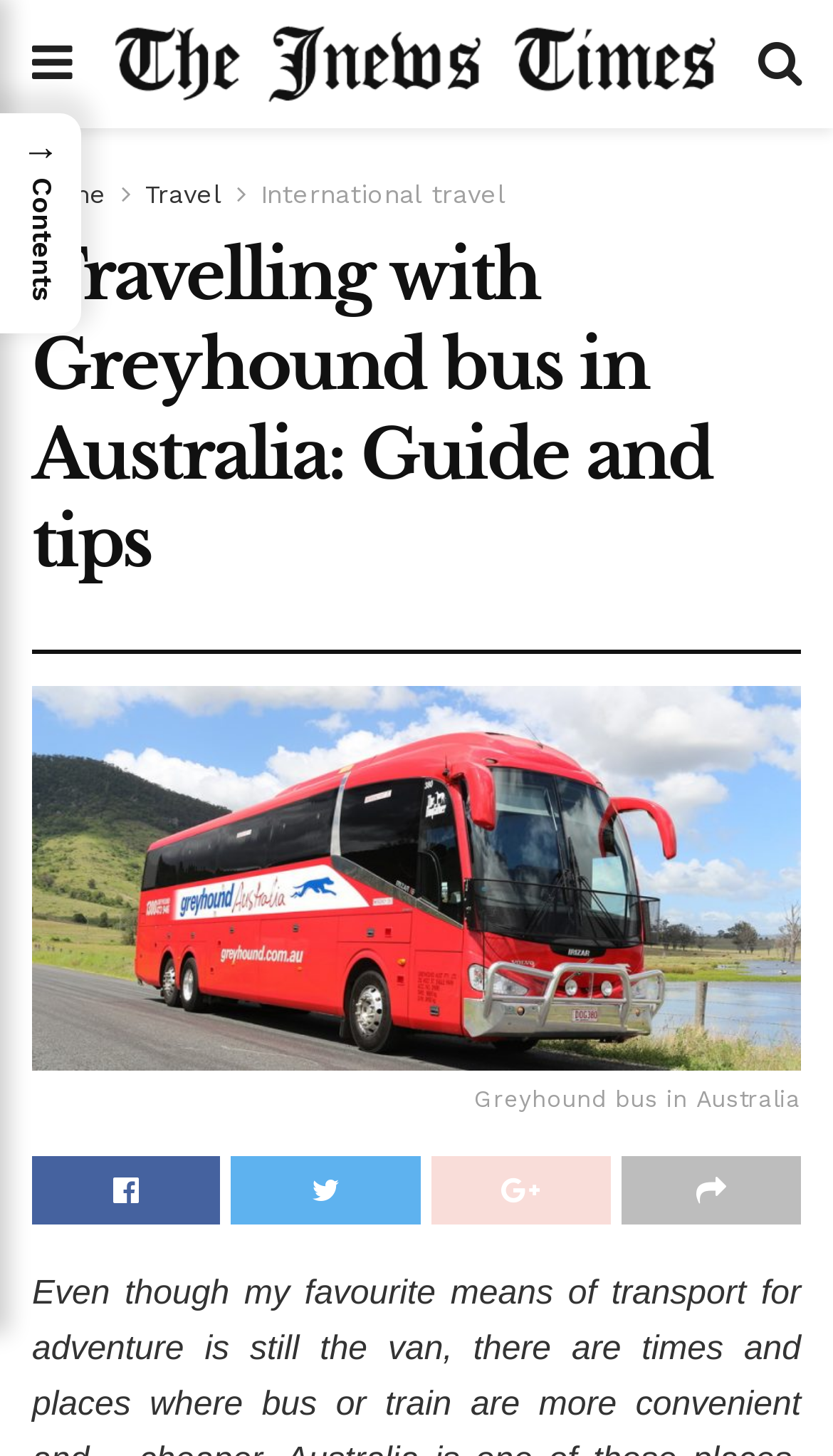Using a single word or phrase, answer the following question: 
What is the name of the website that this webpage belongs to?

Viet36.com